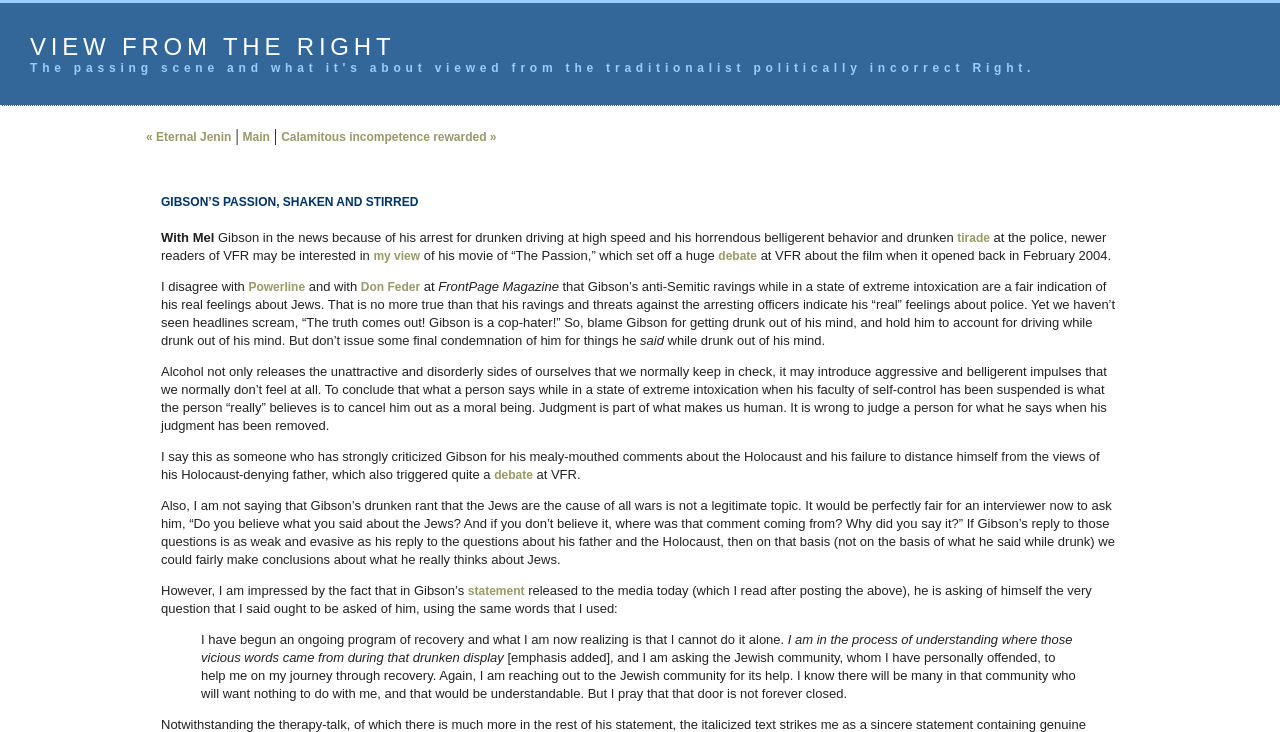Given the description "View from the Right", provide the bounding box coordinates of the corresponding UI element.

[0.023, 0.045, 0.309, 0.082]